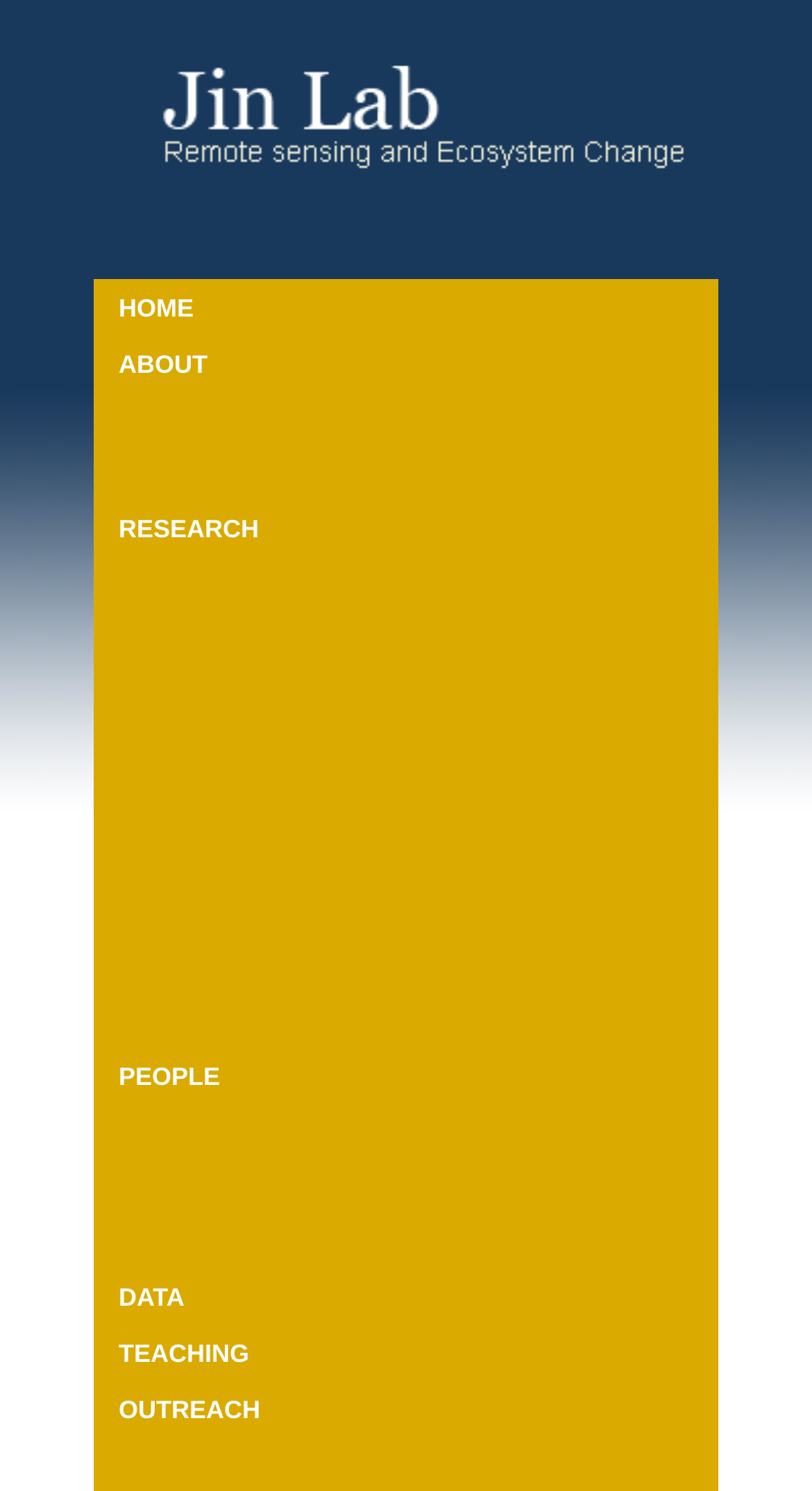Is there an image on the webpage?
Could you answer the question in a detailed manner, providing as much information as possible?

I found an image element with the description 'Jin Lab - Remote Sensing and Ecosystem Change' and bounding box coordinates [0.141, 0.021, 0.859, 0.152], which indicates that there is an image on the webpage.